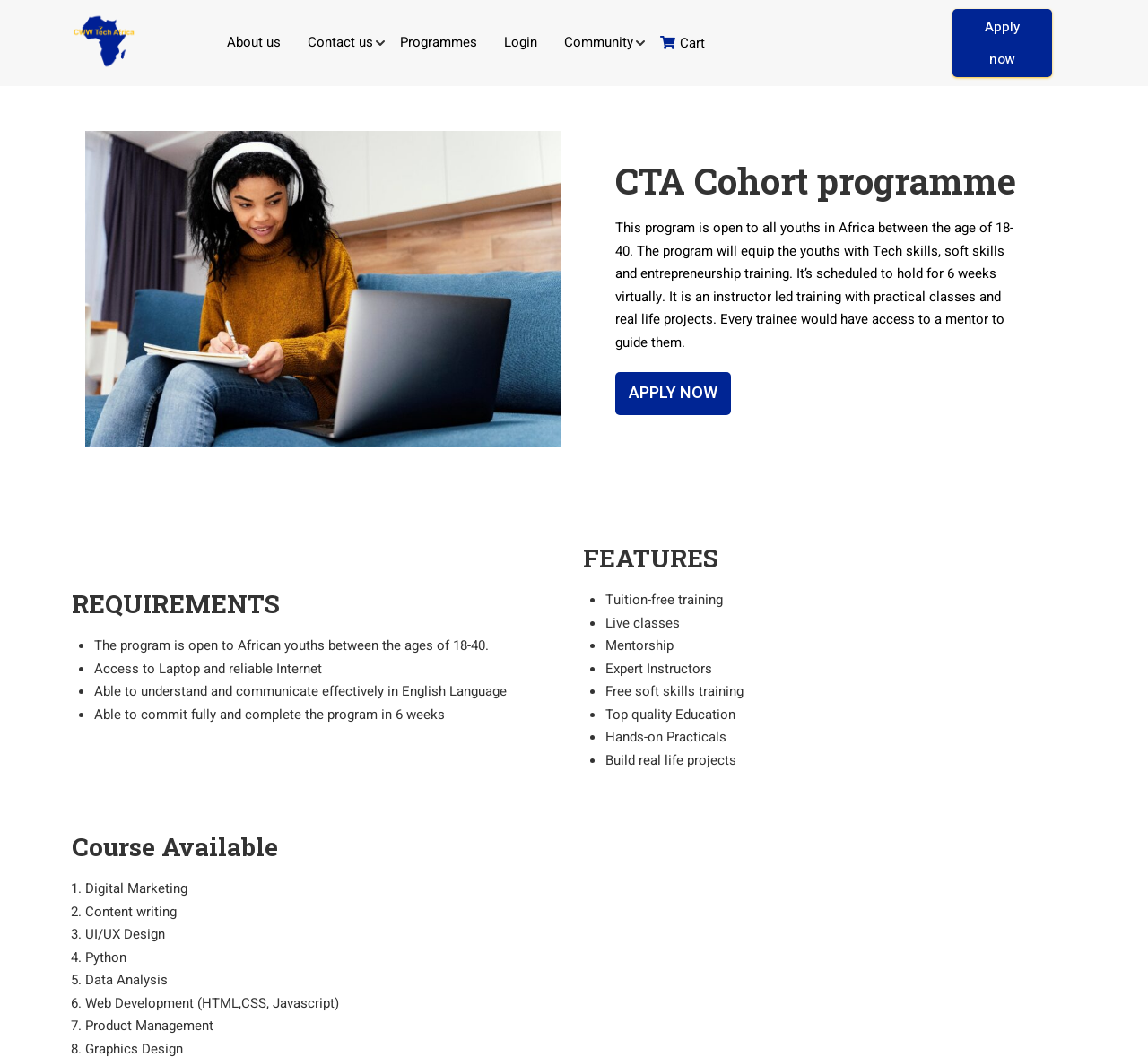Please analyze the image and give a detailed answer to the question:
What is the duration of the CTA Cohort programme?

The answer can be found in the introductory paragraph, where it is mentioned that 'It’s scheduled to hold for 6 weeks virtually.'